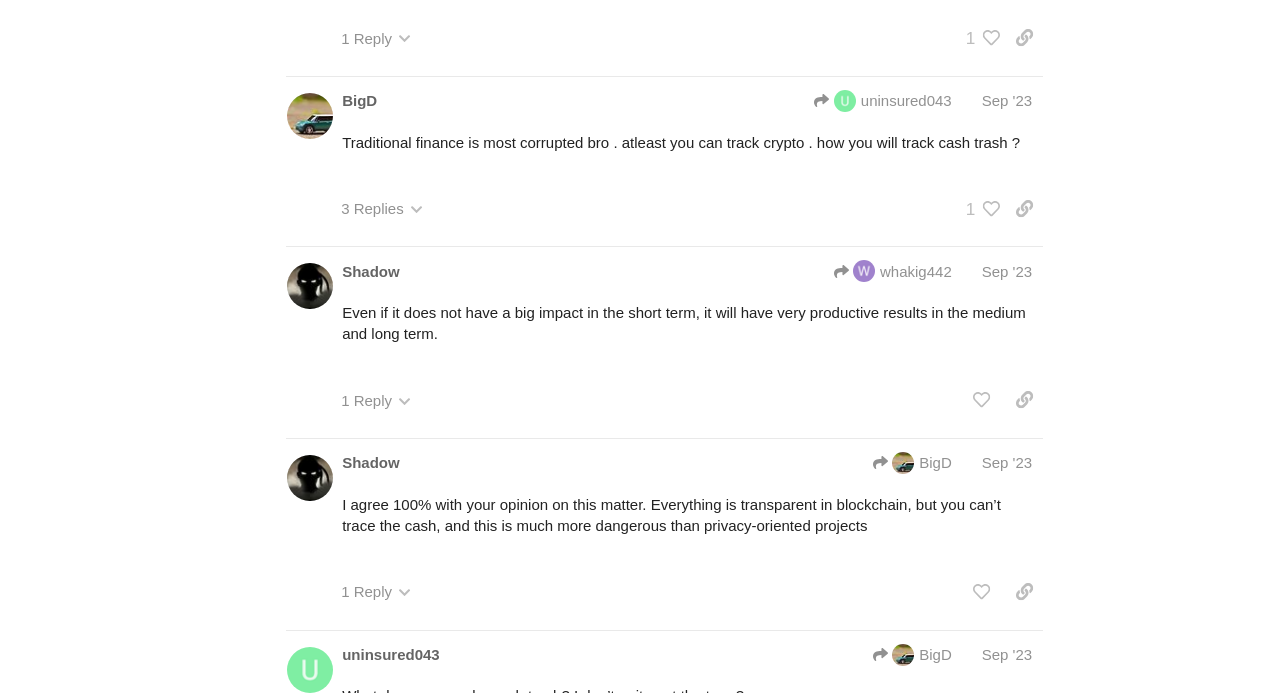Please identify the bounding box coordinates of the element that needs to be clicked to execute the following command: "View replies to this post". Provide the bounding box using four float numbers between 0 and 1, formatted as [left, top, right, bottom].

[0.259, 0.829, 0.329, 0.88]